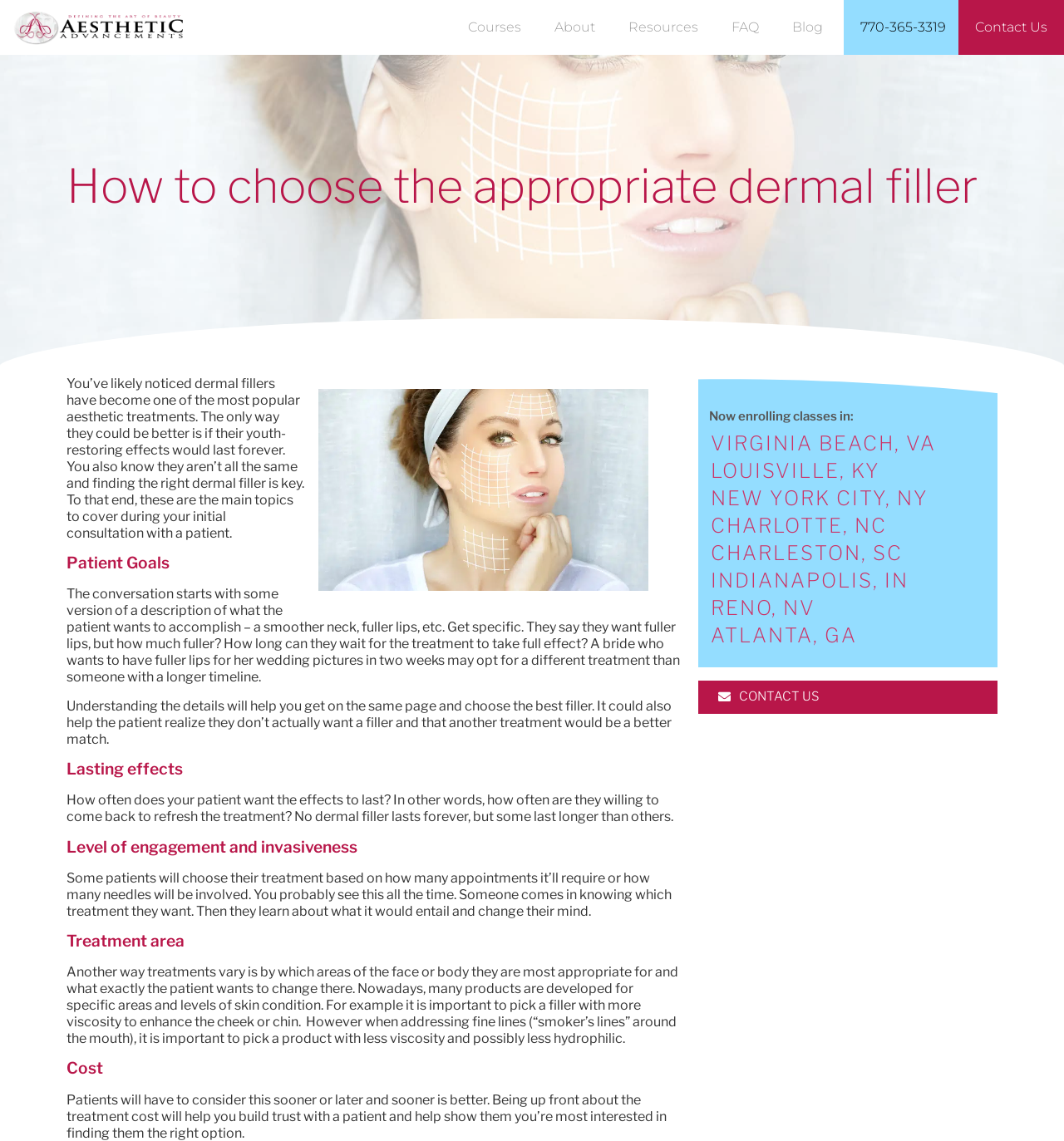Please specify the coordinates of the bounding box for the element that should be clicked to carry out this instruction: "View classes in VIRGINIA BEACH, VA". The coordinates must be four float numbers between 0 and 1, formatted as [left, top, right, bottom].

[0.668, 0.378, 0.88, 0.4]